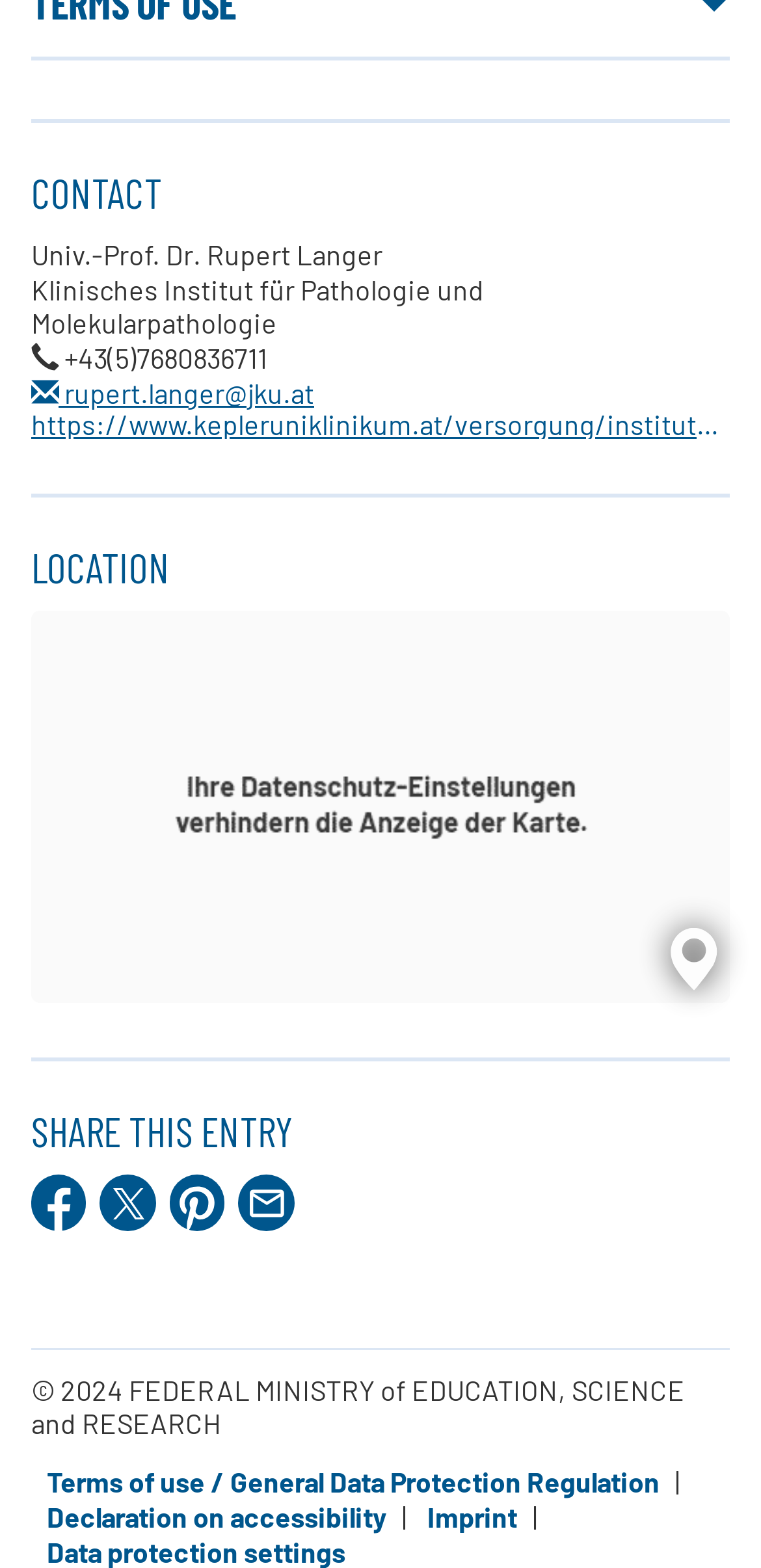Specify the bounding box coordinates of the element's area that should be clicked to execute the given instruction: "Share this entry on Facebook". The coordinates should be four float numbers between 0 and 1, i.e., [left, top, right, bottom].

[0.041, 0.75, 0.114, 0.785]